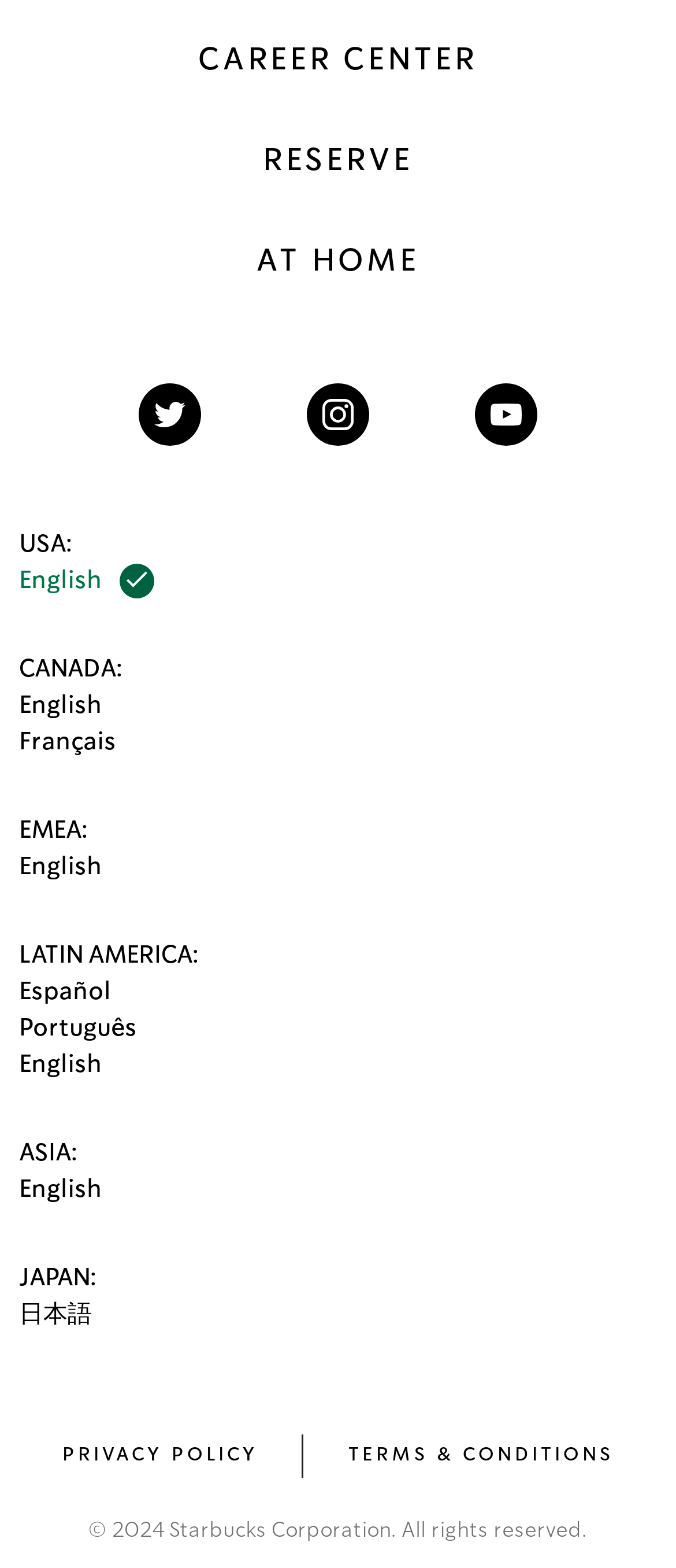What is the company name mentioned at the bottom of the webpage? From the image, respond with a single word or brief phrase.

Starbucks Corporation